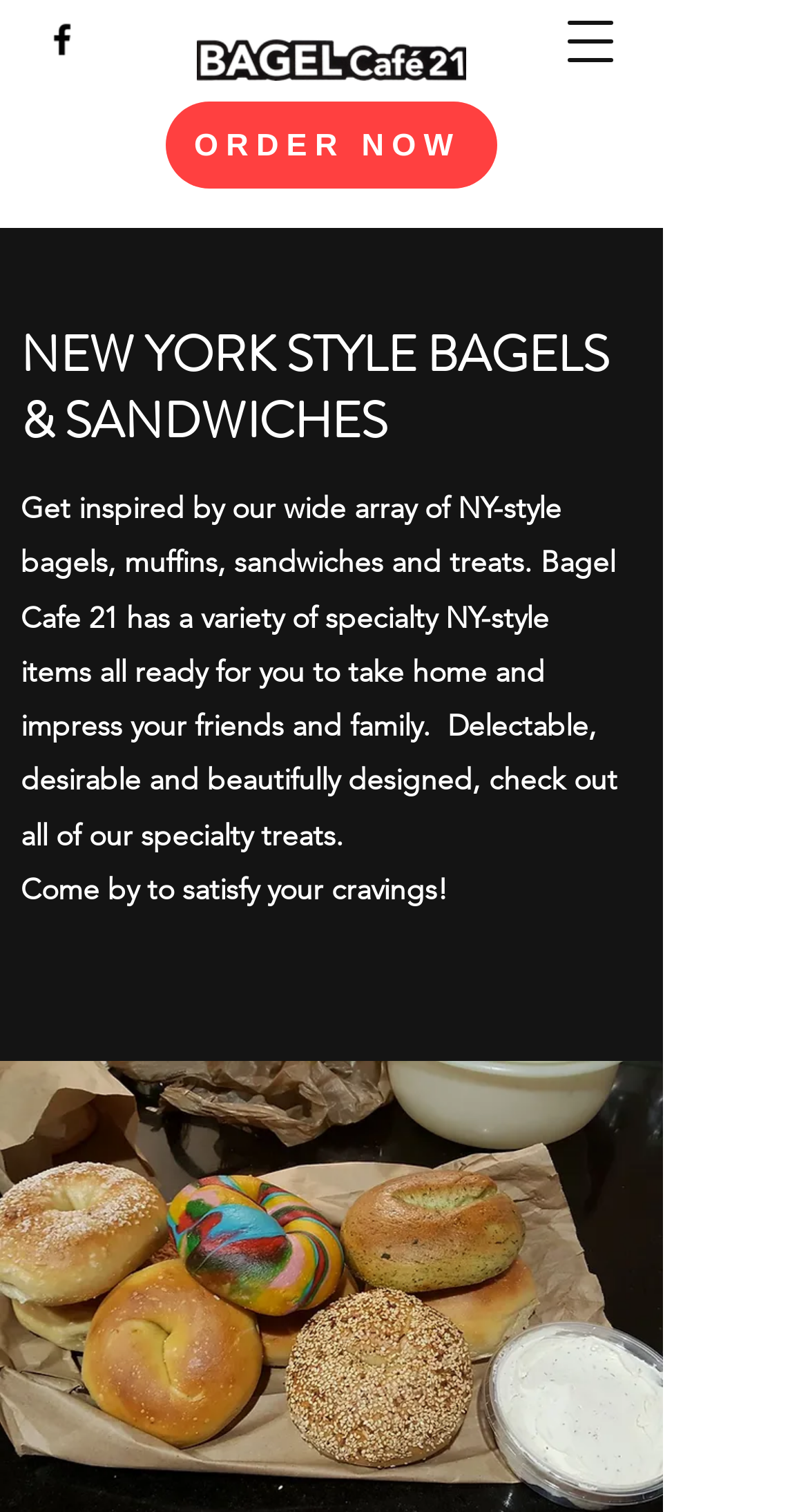Using the element description: "aria-label="Facebook"", determine the bounding box coordinates. The coordinates should be in the format [left, top, right, bottom], with values between 0 and 1.

[0.051, 0.012, 0.103, 0.04]